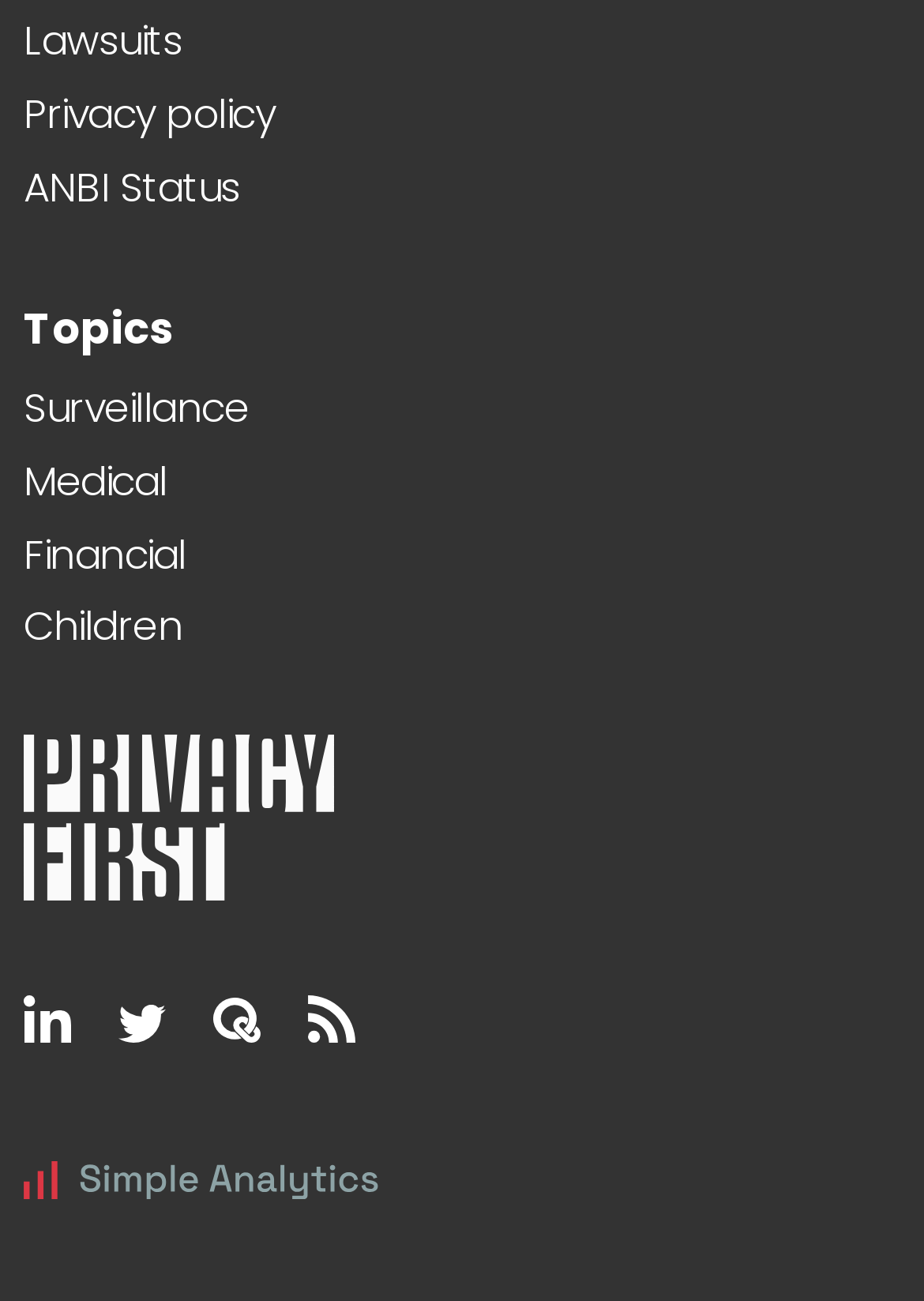Find the bounding box coordinates of the element to click in order to complete the given instruction: "Check ANBI Status."

[0.026, 0.122, 0.26, 0.165]